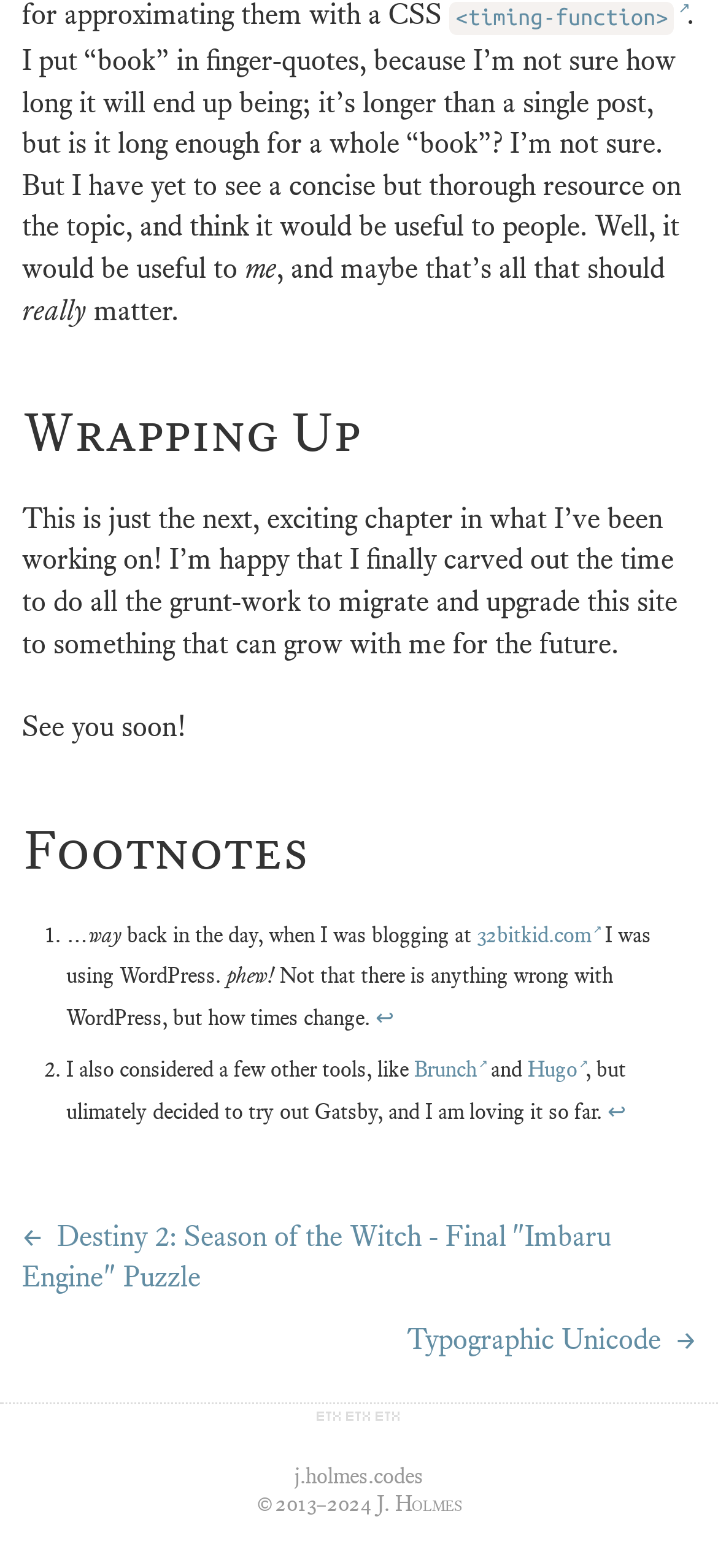What is the author's name?
Please give a detailed and thorough answer to the question, covering all relevant points.

The author's name can be found at the bottom of the webpage, where it says '© 2013–2024 J. Holmes'.